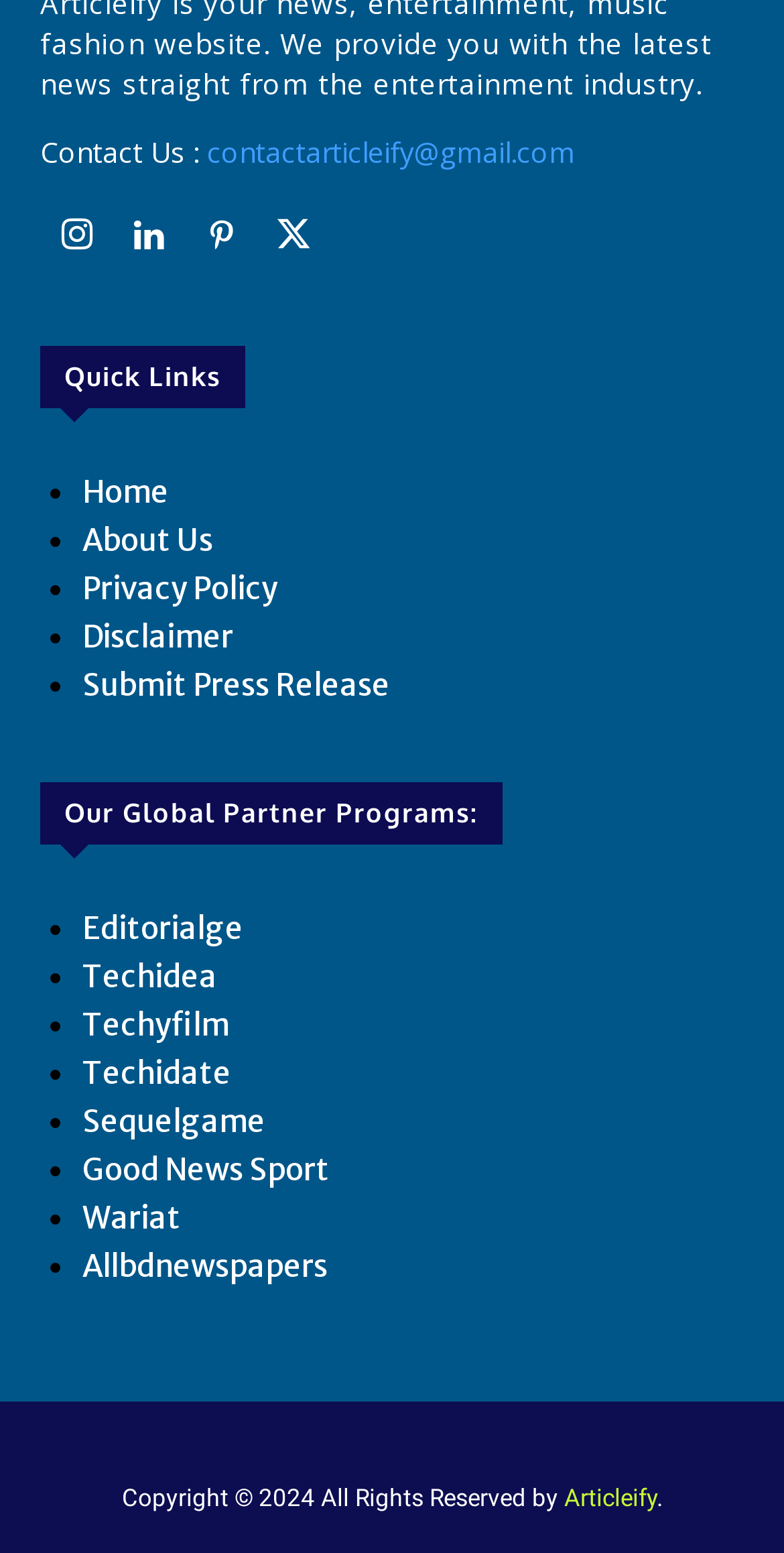Determine the bounding box coordinates of the UI element described below. Use the format (top-left x, top-left y, bottom-right x, bottom-right y) with floating point numbers between 0 and 1: Contact Us

None